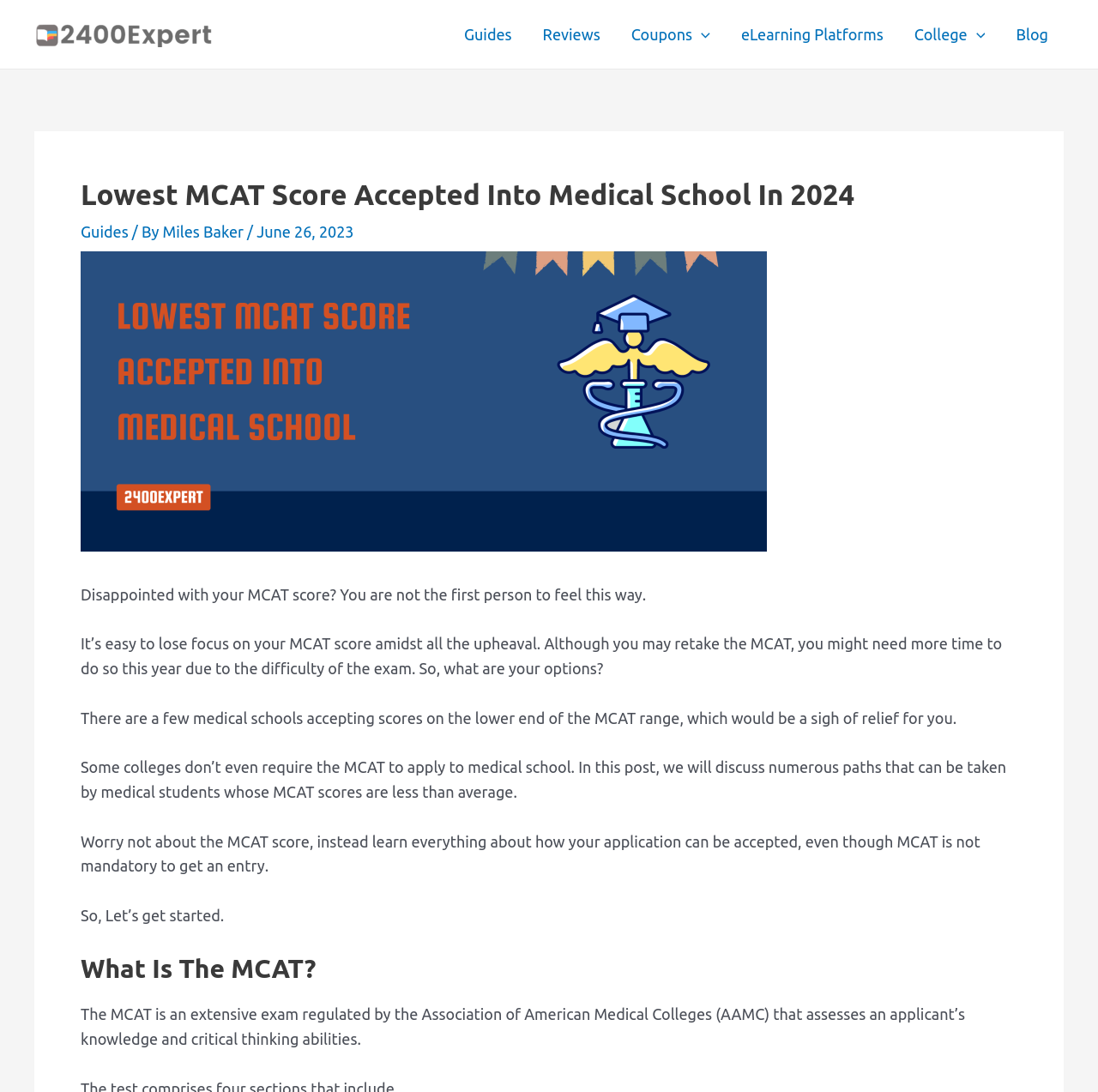Could you locate the bounding box coordinates for the section that should be clicked to accomplish this task: "Toggle the 'Menu Toggle' dropdown".

[0.631, 0.0, 0.647, 0.063]